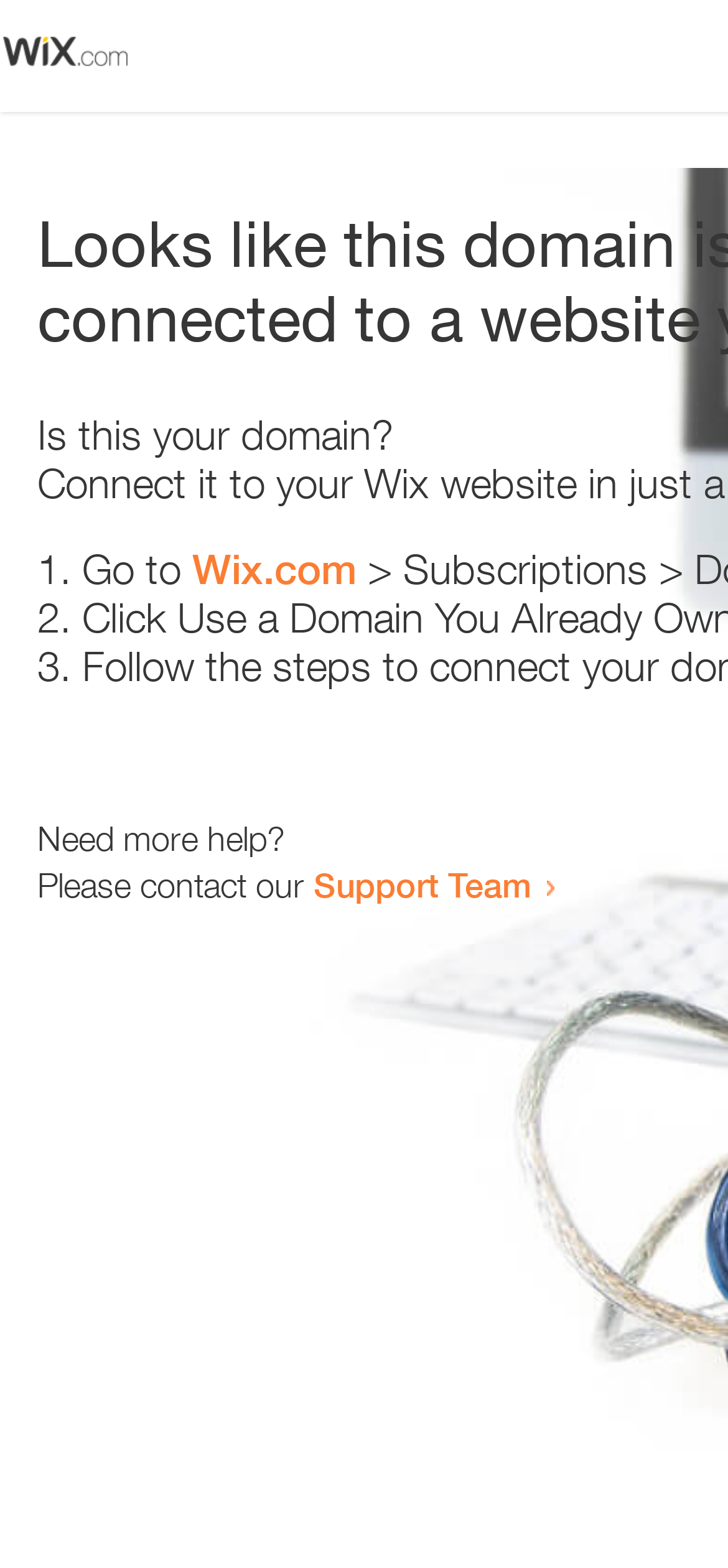Locate and extract the headline of this webpage.

Looks like this domain isn't
connected to a website yet